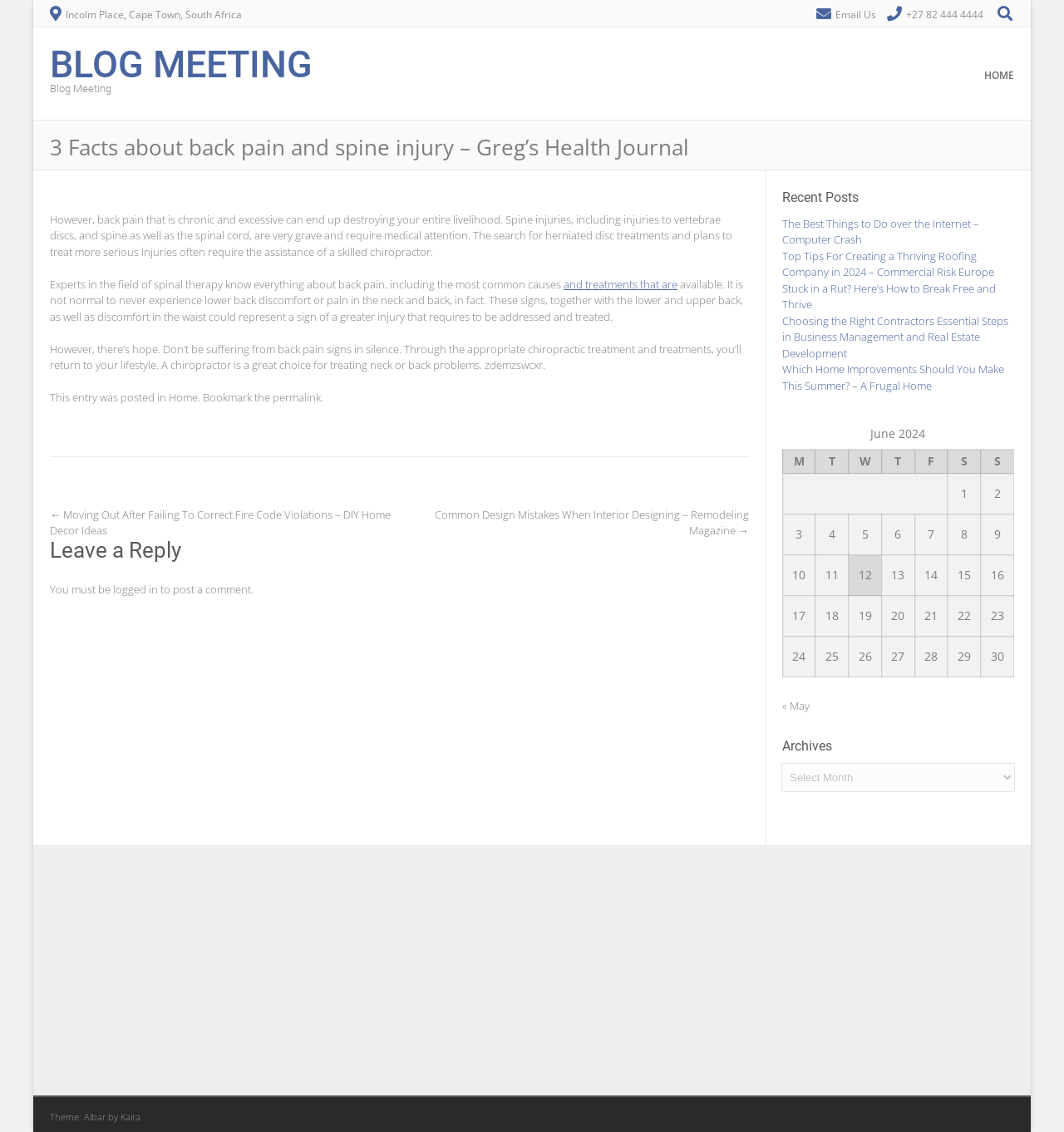What is the purpose of a chiropractor?
Please provide a single word or phrase based on the screenshot.

To treat neck or back problems